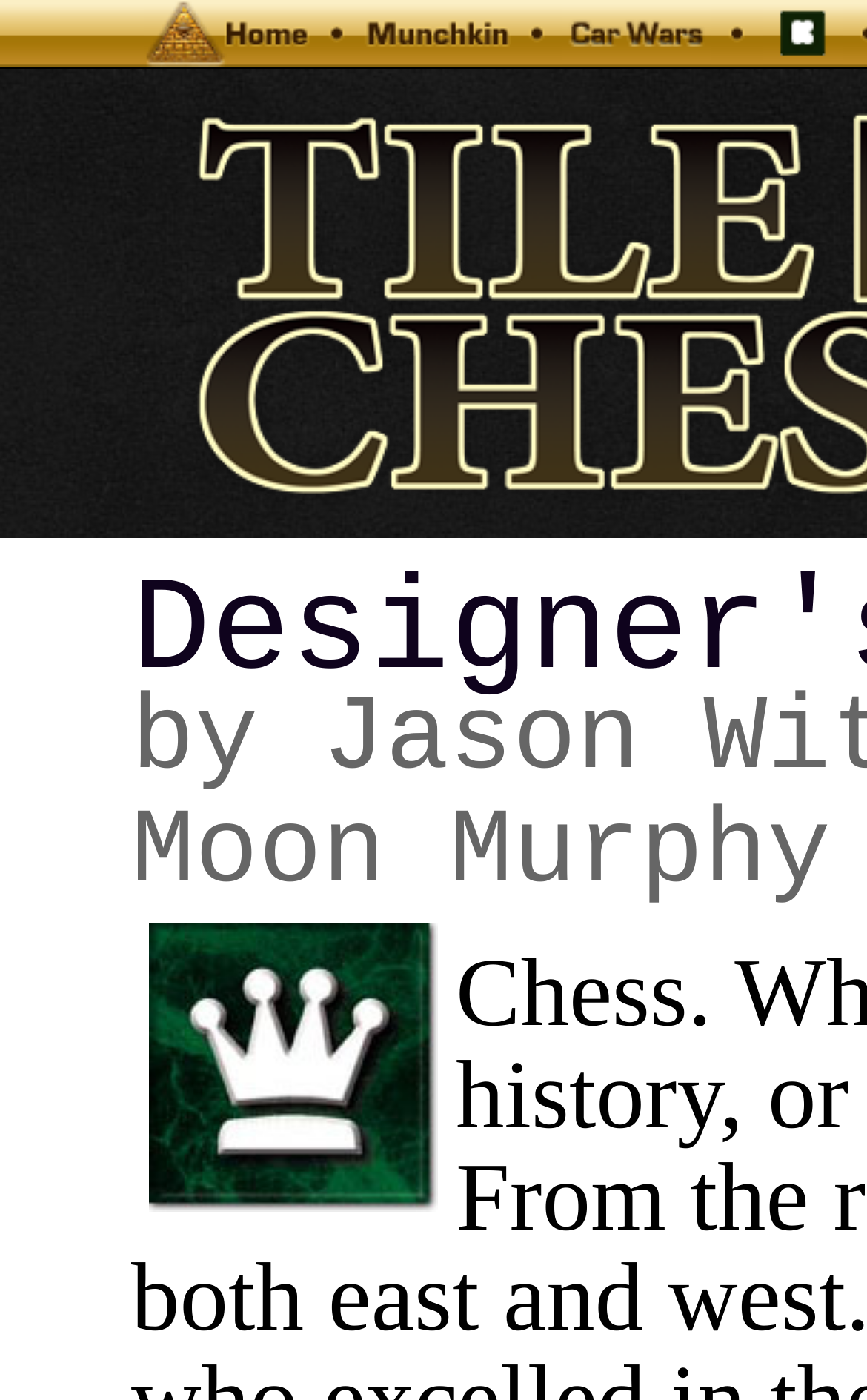How many images are there in the top navigation bar?
Please provide a comprehensive answer based on the details in the screenshot.

I counted the number of images in the top navigation bar, which are the icons accompanying the links 'Home', 'Munchkin', 'Car Wars', and 'Kickstarter', plus an additional image with an asterisk symbol, totaling 5 images.